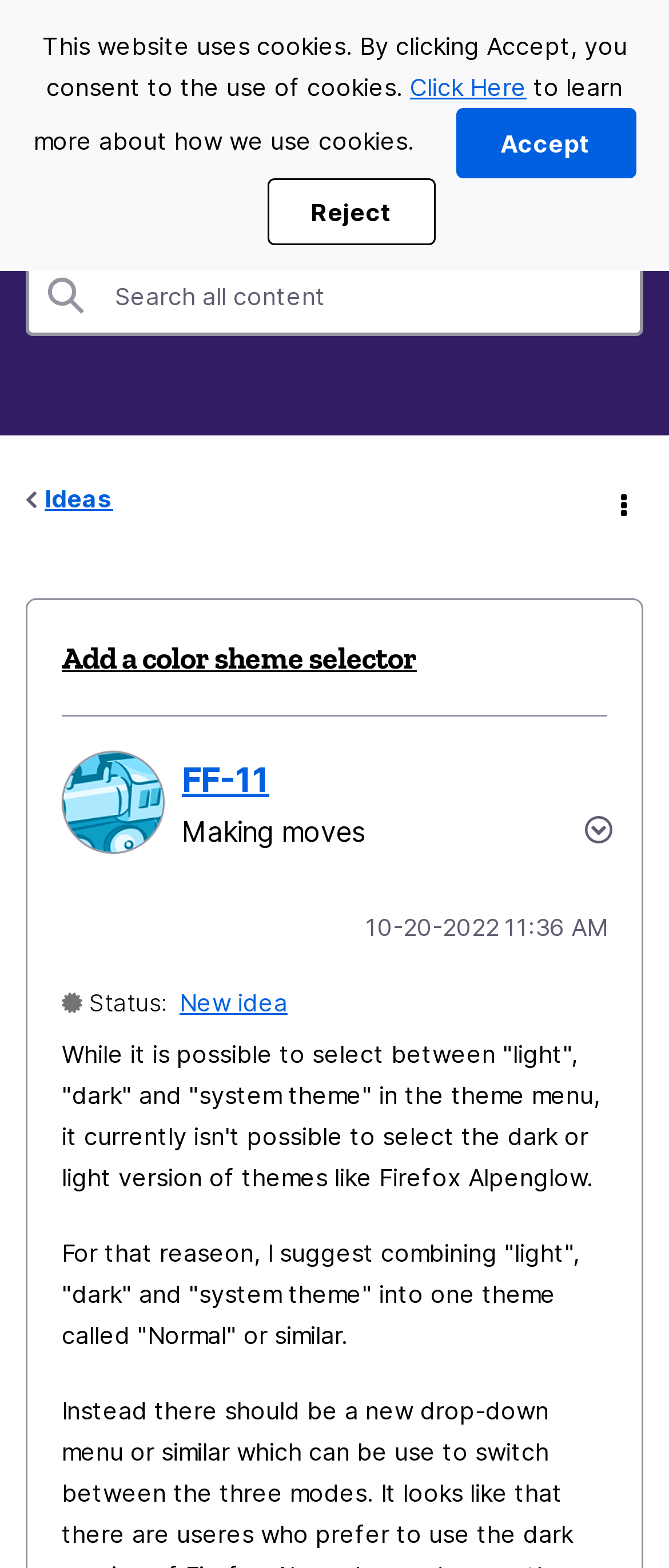What is the suggested theme name in the webpage?
Deliver a detailed and extensive answer to the question.

I analyzed the static text element at coordinates [0.092, 0.79, 0.867, 0.861] which suggests combining 'light', 'dark' and 'system theme' into one theme called 'Normal' or similar.